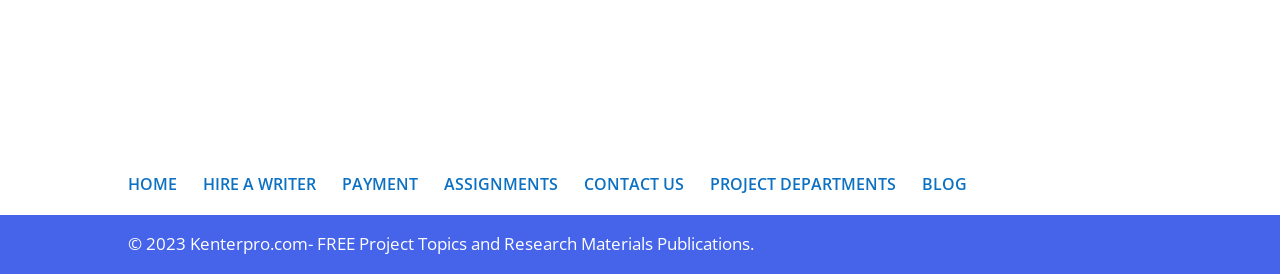Please identify the bounding box coordinates of the clickable area that will fulfill the following instruction: "hire a writer". The coordinates should be in the format of four float numbers between 0 and 1, i.e., [left, top, right, bottom].

[0.159, 0.632, 0.247, 0.713]